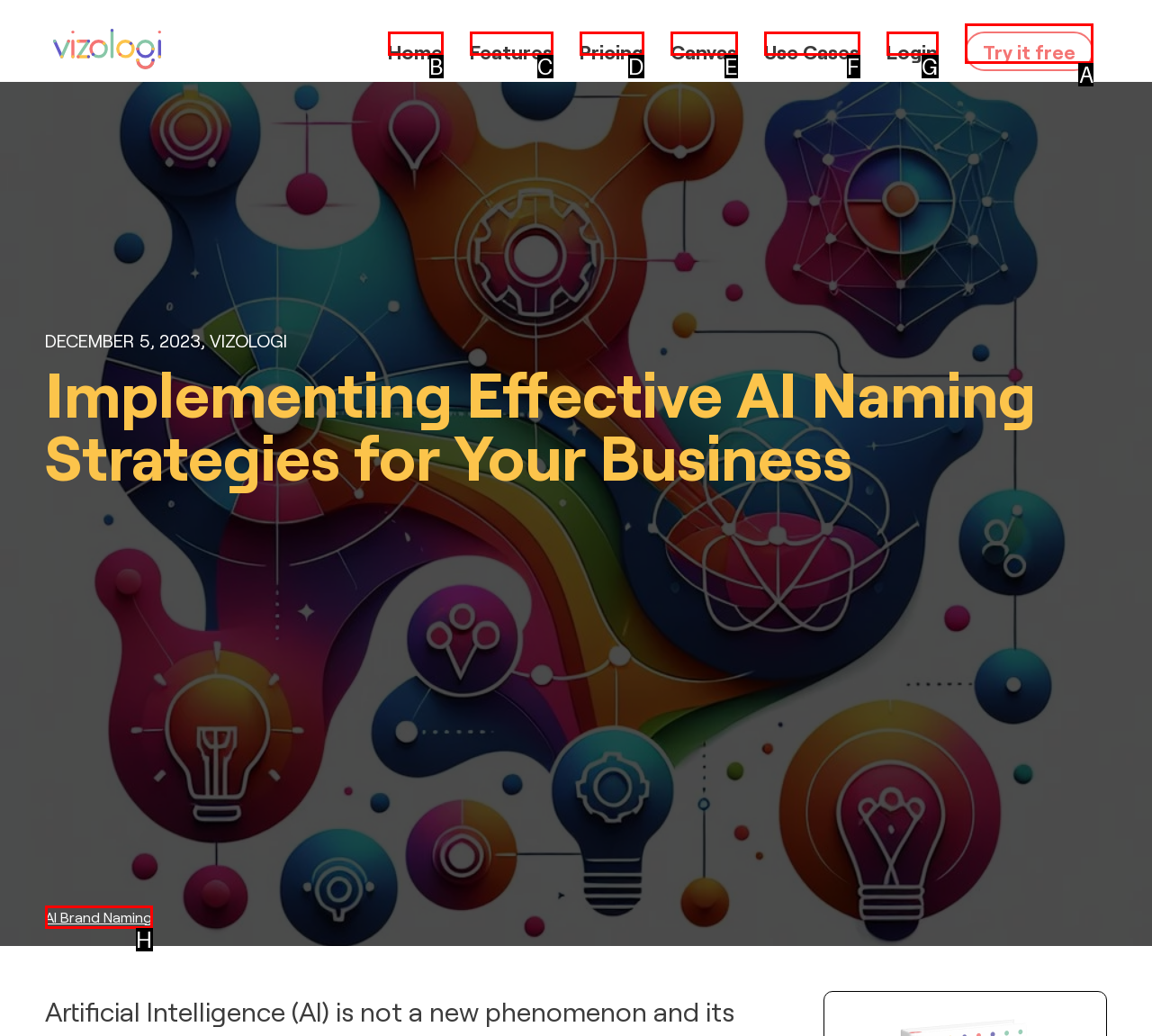From the given options, choose the one to complete the task: try it free
Indicate the letter of the correct option.

A